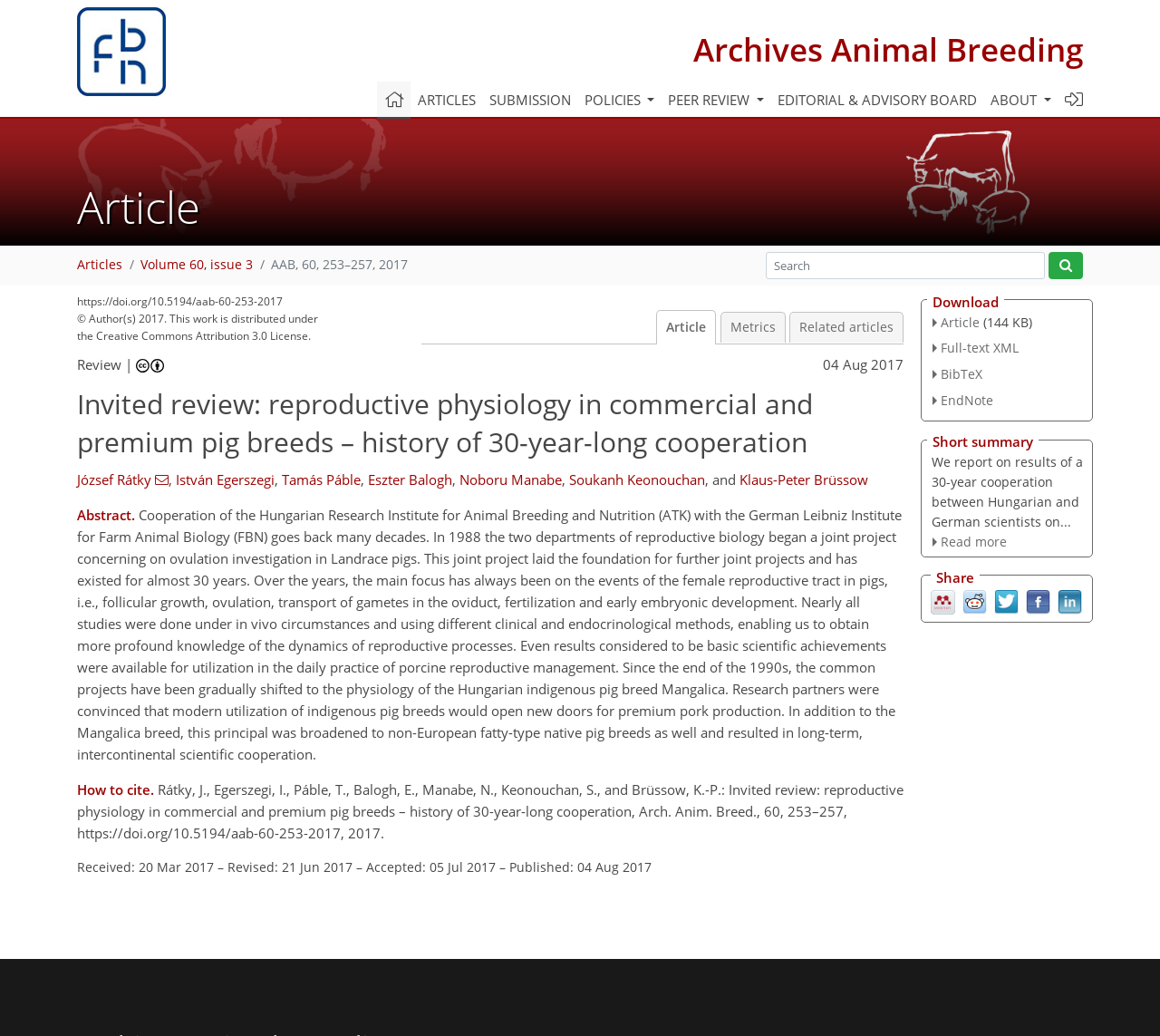Provide the bounding box coordinates of the HTML element this sentence describes: "Archives Animal Breeding".

[0.598, 0.027, 0.934, 0.068]